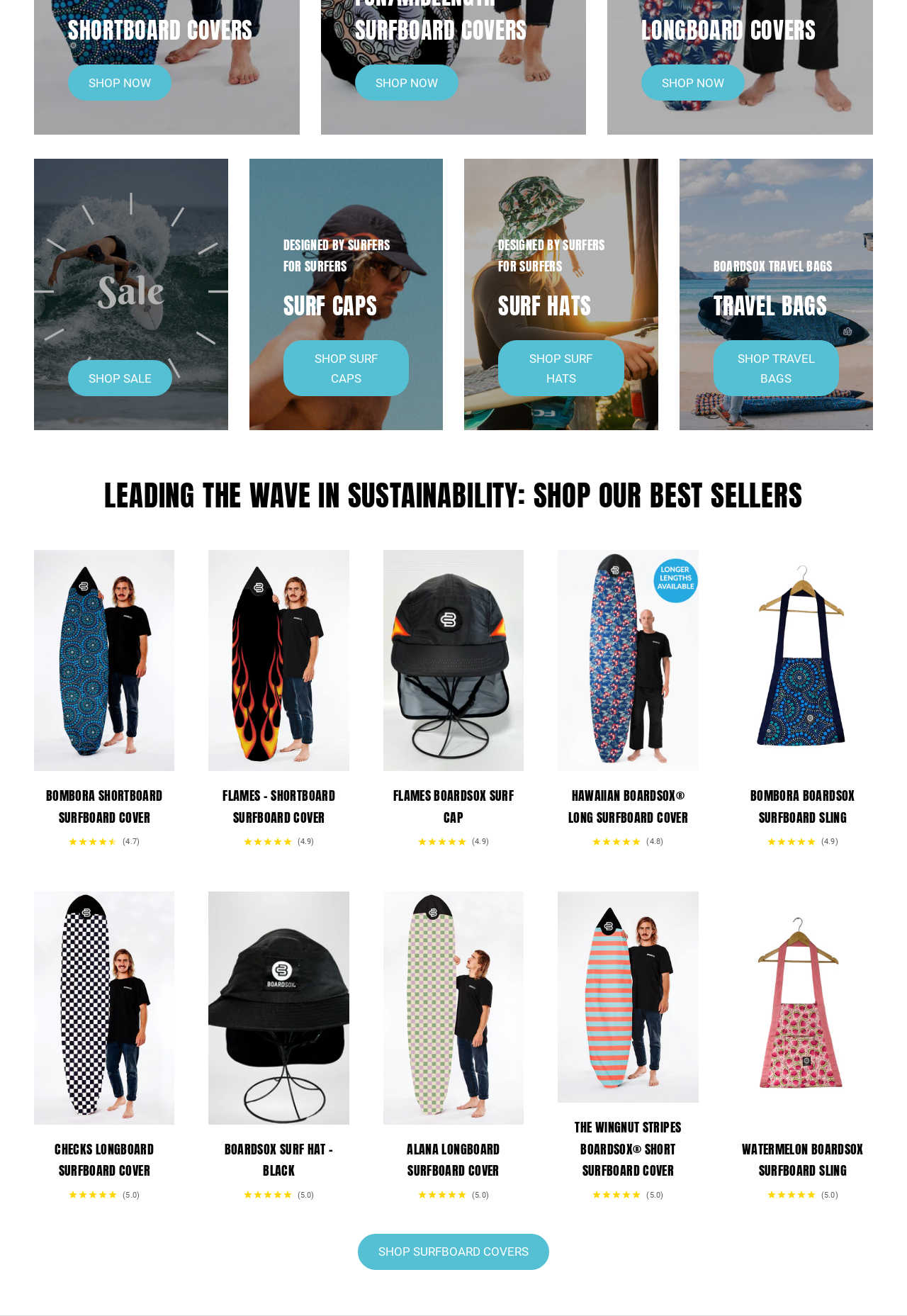Please find the bounding box coordinates of the element that needs to be clicked to perform the following instruction: "view bombora shortboard surfboard cover". The bounding box coordinates should be four float numbers between 0 and 1, represented as [left, top, right, bottom].

[0.038, 0.418, 0.193, 0.586]